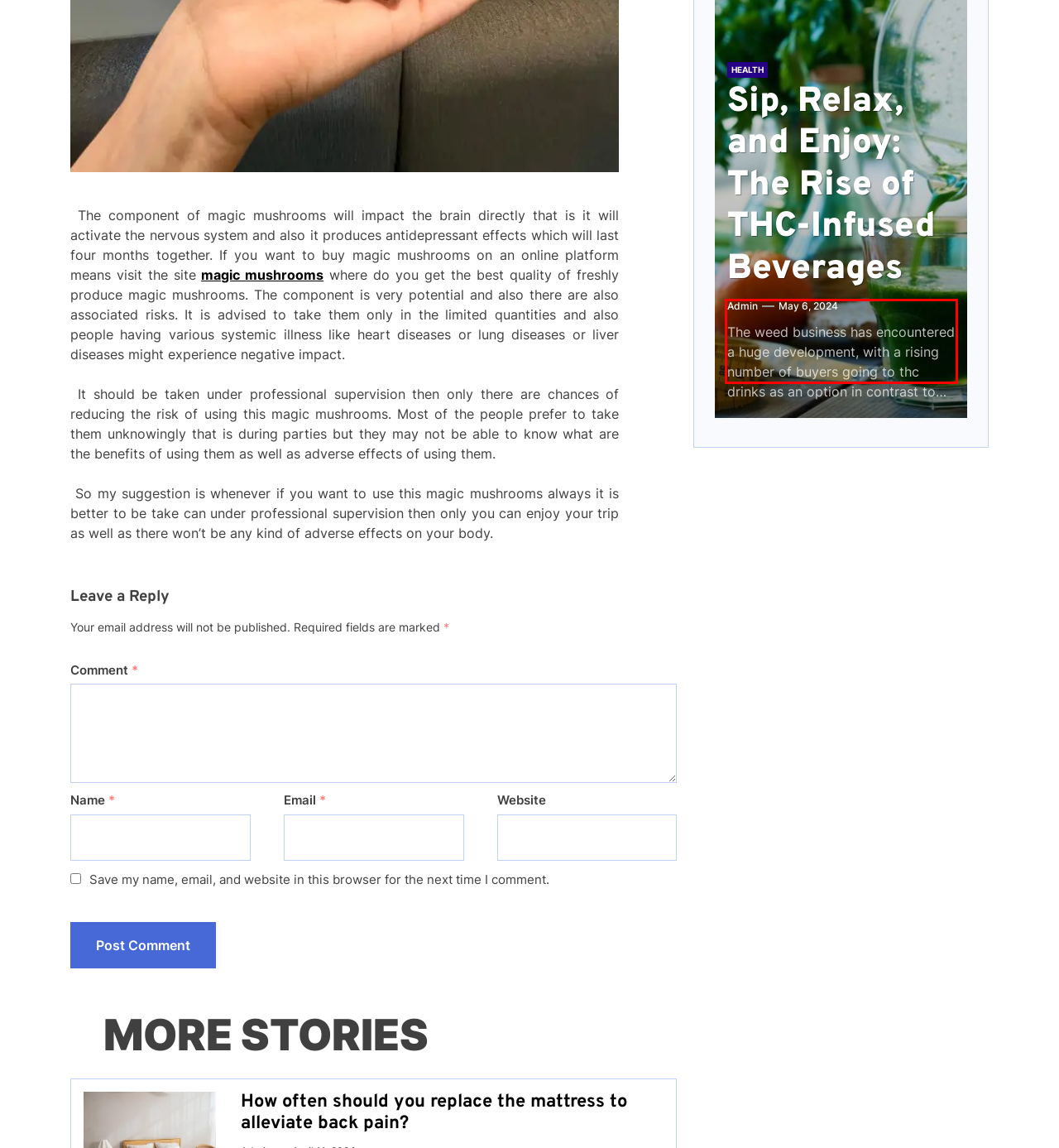Please perform OCR on the text within the red rectangle in the webpage screenshot and return the text content.

One of the telltale signs that your mattress has reached the end of its lifespan is sagging. Over time, the materials in the best mattress...